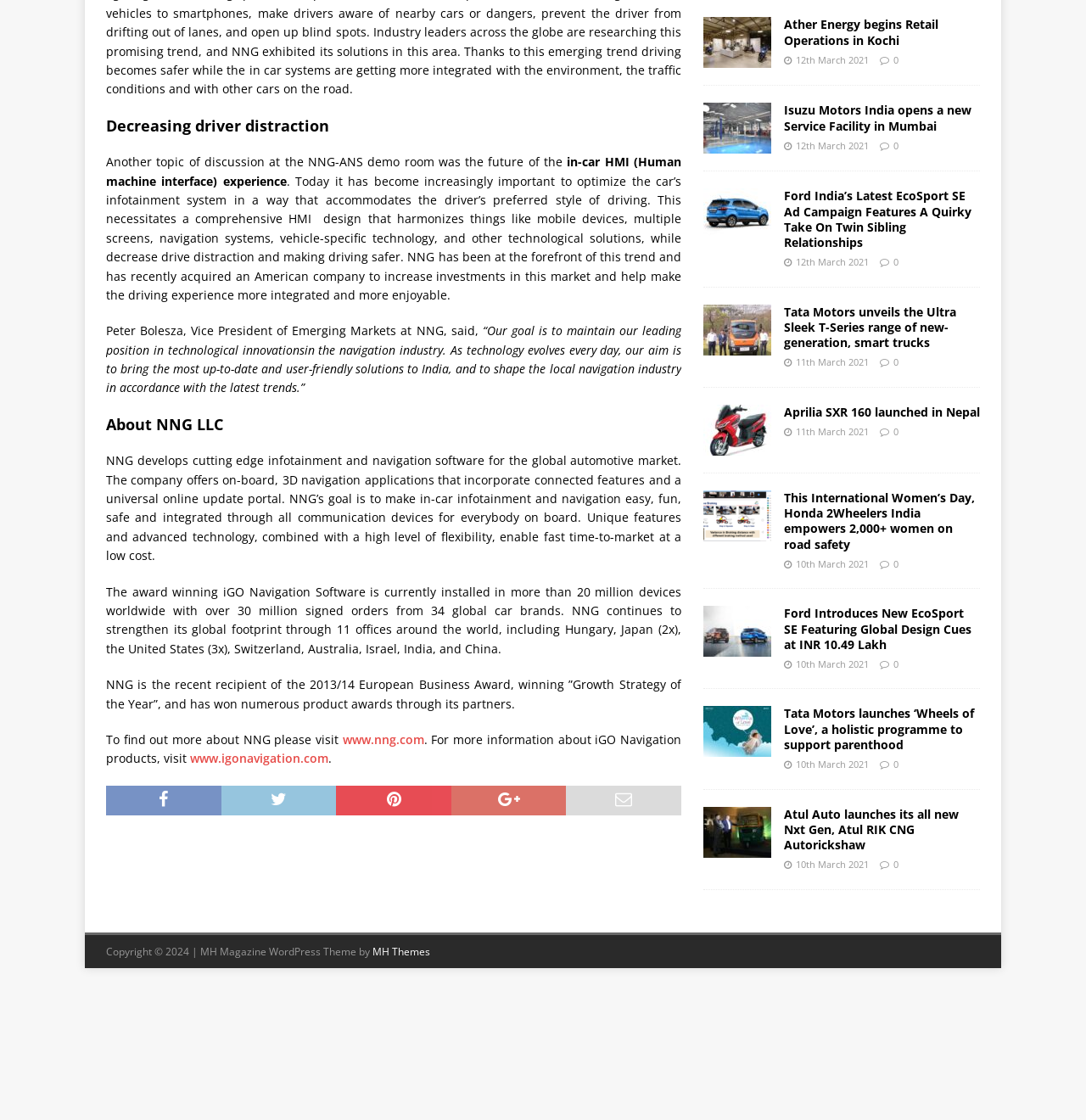Find the coordinates for the bounding box of the element with this description: "MH Themes".

[0.343, 0.843, 0.396, 0.856]